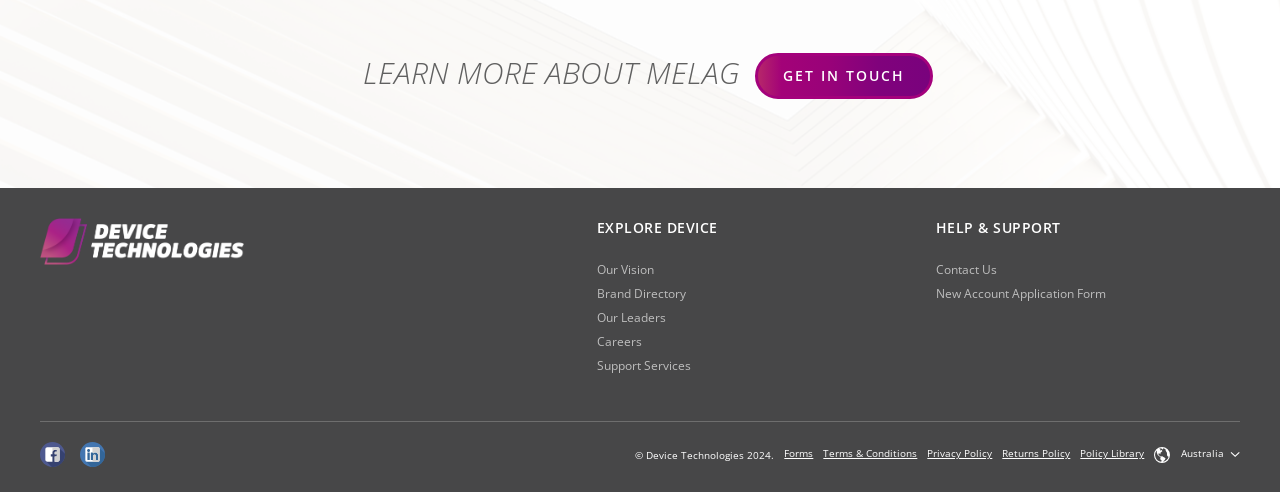What is the name of the company?
Using the image, provide a detailed and thorough answer to the question.

The company name can be inferred from the logo image 'Logo_DeviceTechnologies_Hero_Inverse_RGB (1).png' and the copyright text '© Device Technologies 2024.' at the bottom of the page.